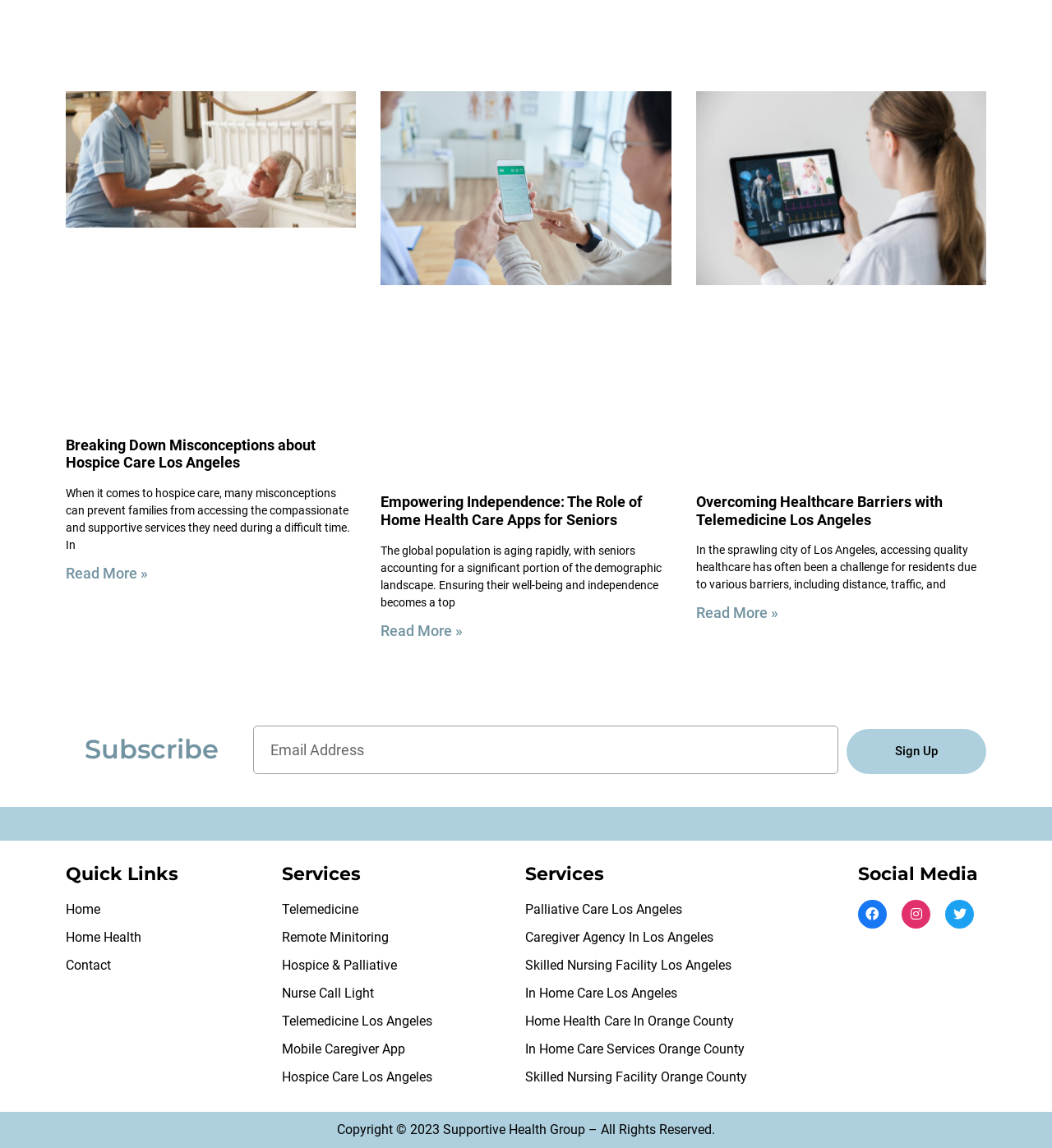Please identify the bounding box coordinates of the element that needs to be clicked to execute the following command: "Follow on Facebook". Provide the bounding box using four float numbers between 0 and 1, formatted as [left, top, right, bottom].

[0.815, 0.784, 0.843, 0.809]